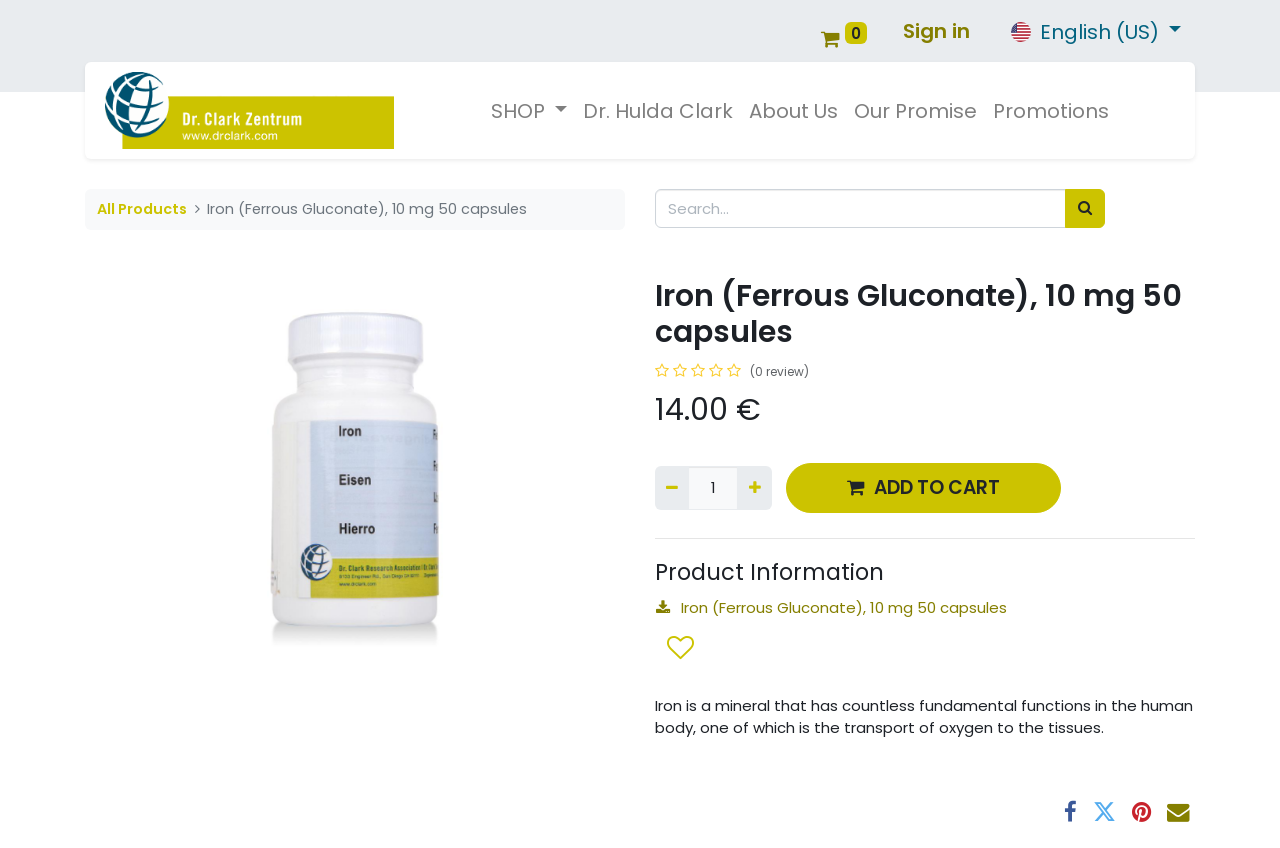Please pinpoint the bounding box coordinates for the region I should click to adhere to this instruction: "Search for products".

[0.512, 0.223, 0.863, 0.269]